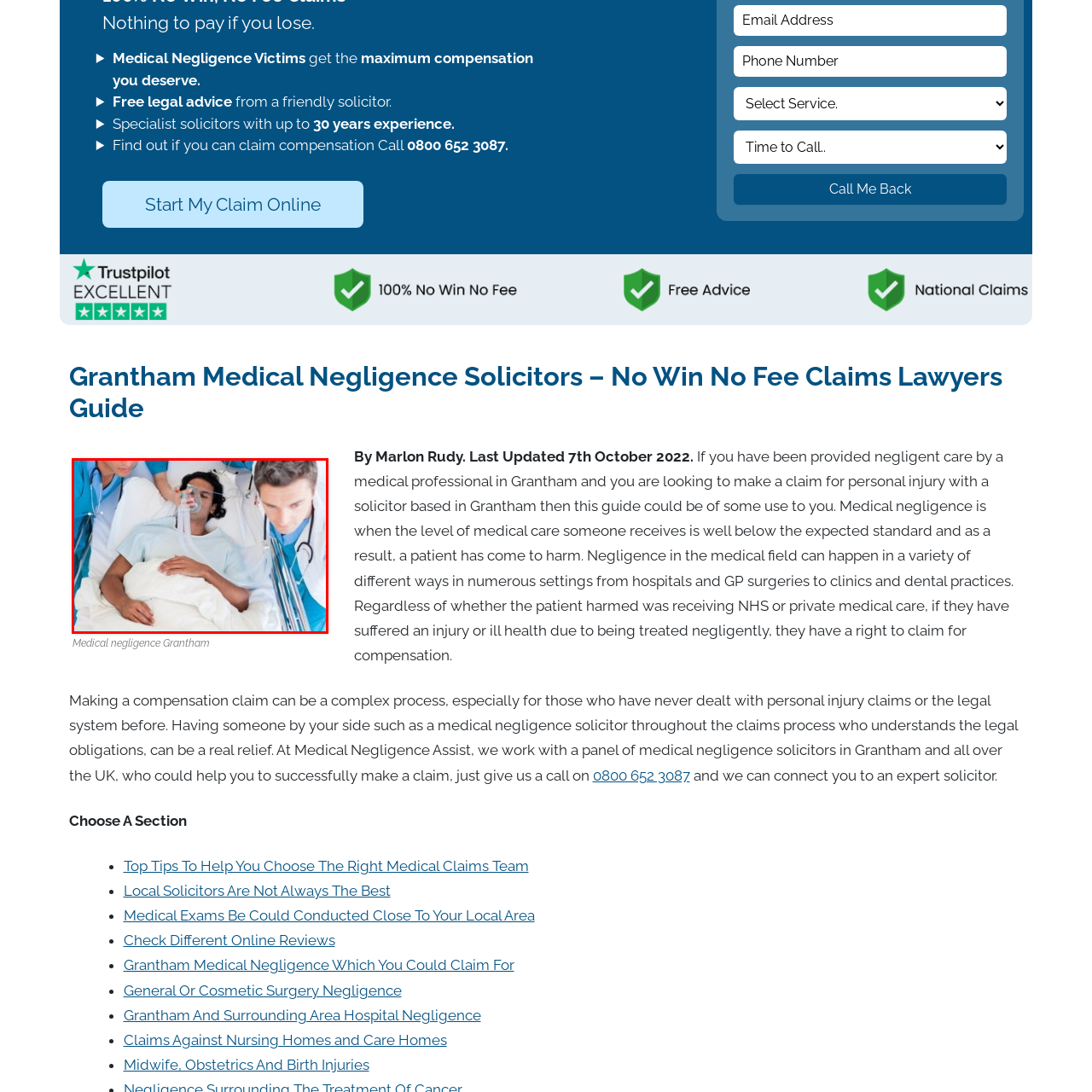Focus on the content inside the red-outlined area of the image and answer the ensuing question in detail, utilizing the information presented: How many medical staff members are attending to the patient?

There are two medical staff members, dressed in scrubs, attending to the patient, one adjusting the equipment and the other monitoring the situation closely, demonstrating a sense of urgency and professionalism in the hospital setting.